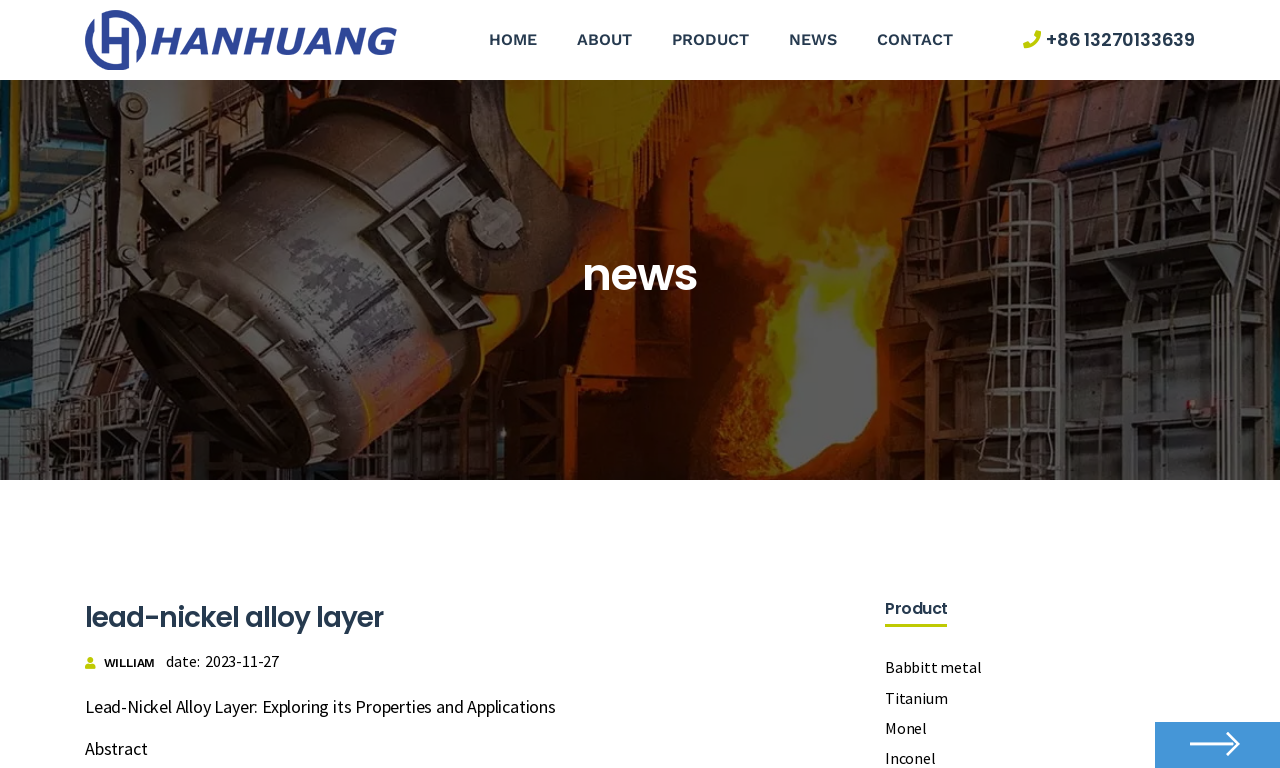Identify the coordinates of the bounding box for the element that must be clicked to accomplish the instruction: "read about lead-nickel alloy layer".

[0.066, 0.775, 0.637, 0.832]